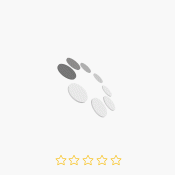Thoroughly describe everything you see in the image.

The image features a visually appealing design representing a decorative element, likely linked to the theme of wedding decor. It showcases a series of overlapping ovals in varying shades of grey, creating a subtle yet elegant softness that could enhance a wedding setting. Below the design, there are five stars in gold, indicating a rating or quality assessment, possibly reflecting customer reviews or the product's popularity. This aesthetic is appropriate for wedding-related products, adding a touch of sophistication and charm to event planning.